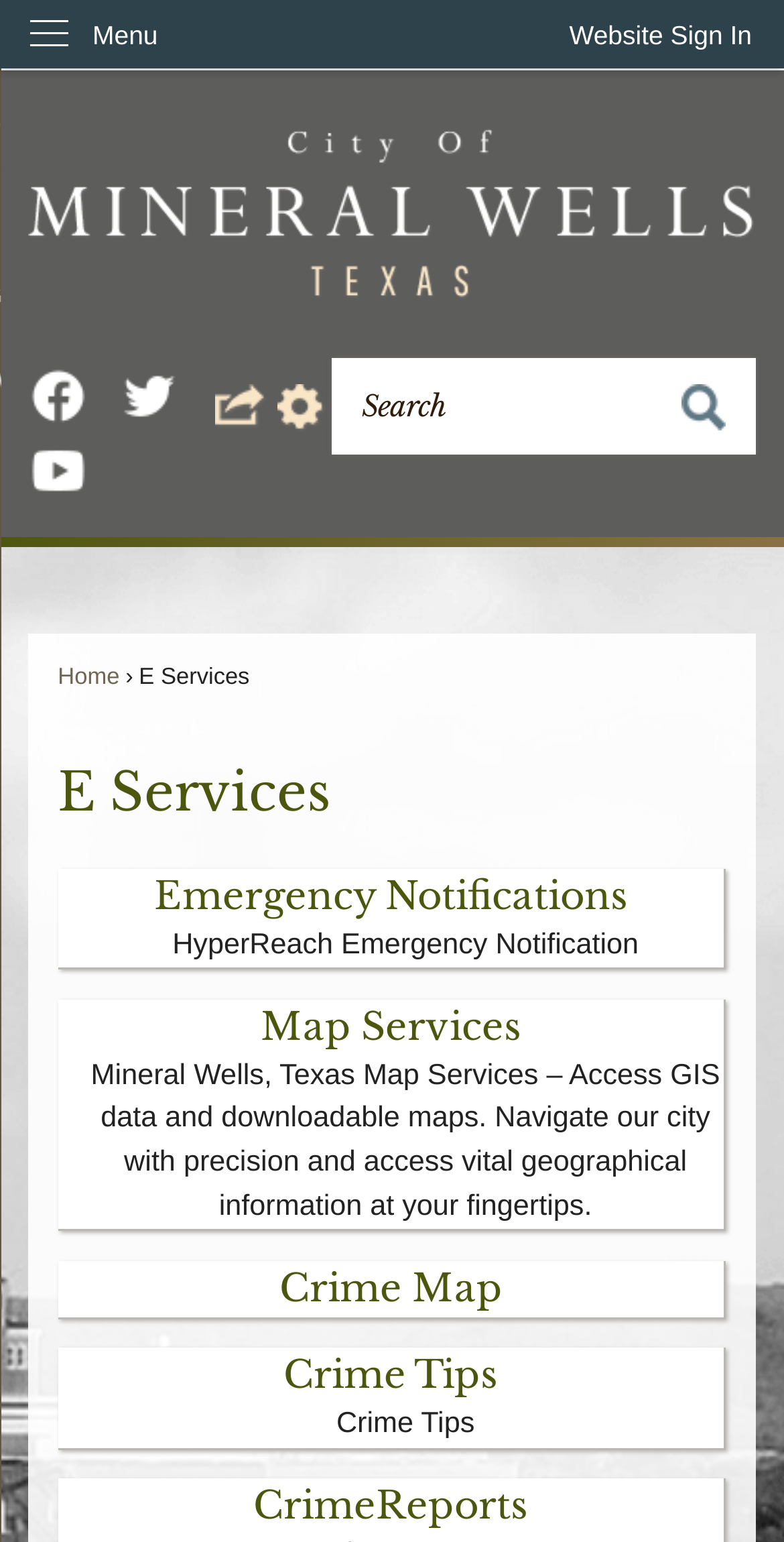Find and provide the bounding box coordinates for the UI element described with: "CLEARRAY™ Info Sheet".

None